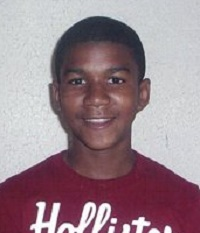Describe all elements and aspects of the image.

This image features Trayvon Martin, a teenager whose tragic death in 2012 sparked a national conversation about race, gun control, and social justice in America. He is shown smiling, wearing a red Hollister t-shirt. The circumstances surrounding his death ignited widespread outrage and led to significant media attention and activism, exemplified by the rapid growth of a petition demanding justice for him. The image captures him at a young age, before he became a symbol in the fight against racial profiling and violence. This moment in history serves as a reminder of the power of social media and community organizing in advocating for change.